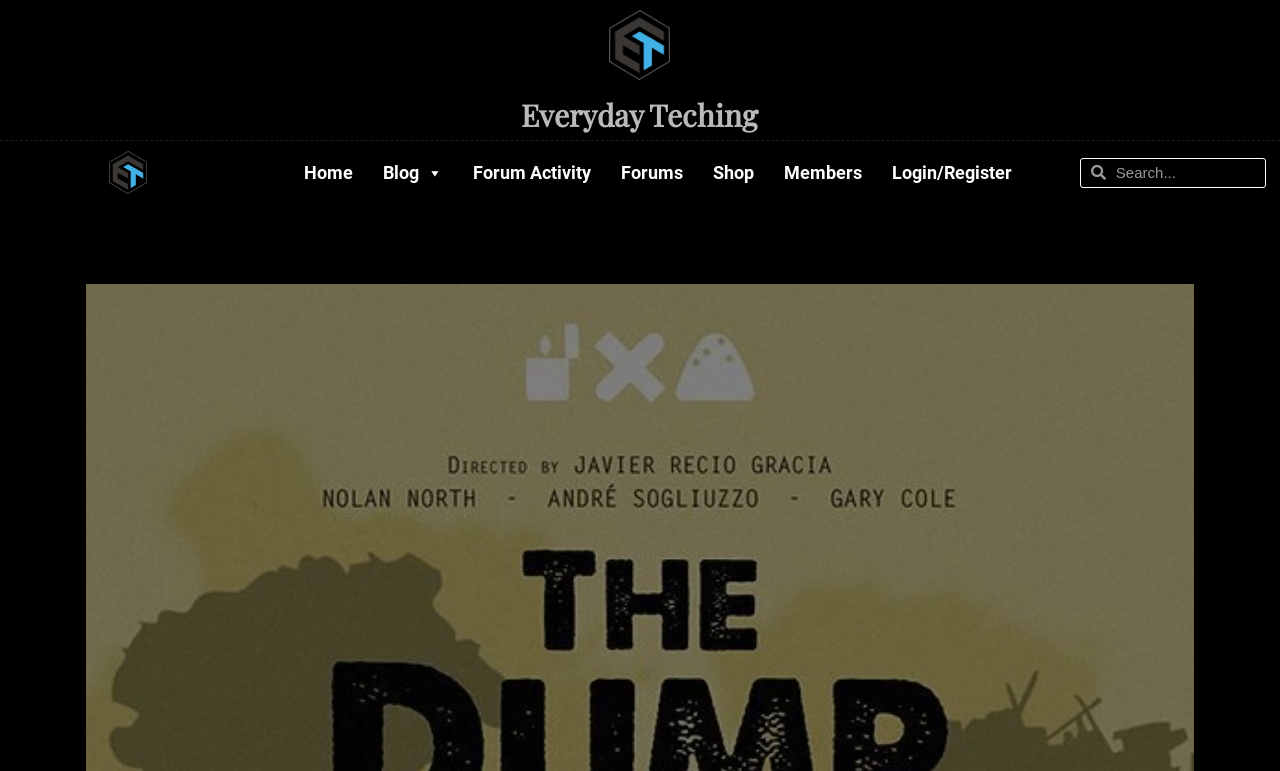Create a detailed narrative describing the layout and content of the webpage.

The webpage appears to be a blog or article page about the episode "The Dump" from the series "Love Death and Robots". At the top, there is a heading that reads "Everyday Teching" with a link to the same name below it. To the left of the heading, there is a link with no text. 

Below the heading, there is a navigation menu with 7 links: "Home", "Blog" with a dropdown menu, "Forum Activity", "Forums", "Shop", "Members", and "Login/Register". These links are aligned horizontally and take up about half of the screen width.

On the top right corner, there is a search bar with a search box labeled "Search". 

There is no clear main content or article text visible on the page, but the meta description suggests that the page might be about a short story called "The Dump" about a man named Ugly Dave who lives in a garbage dump.